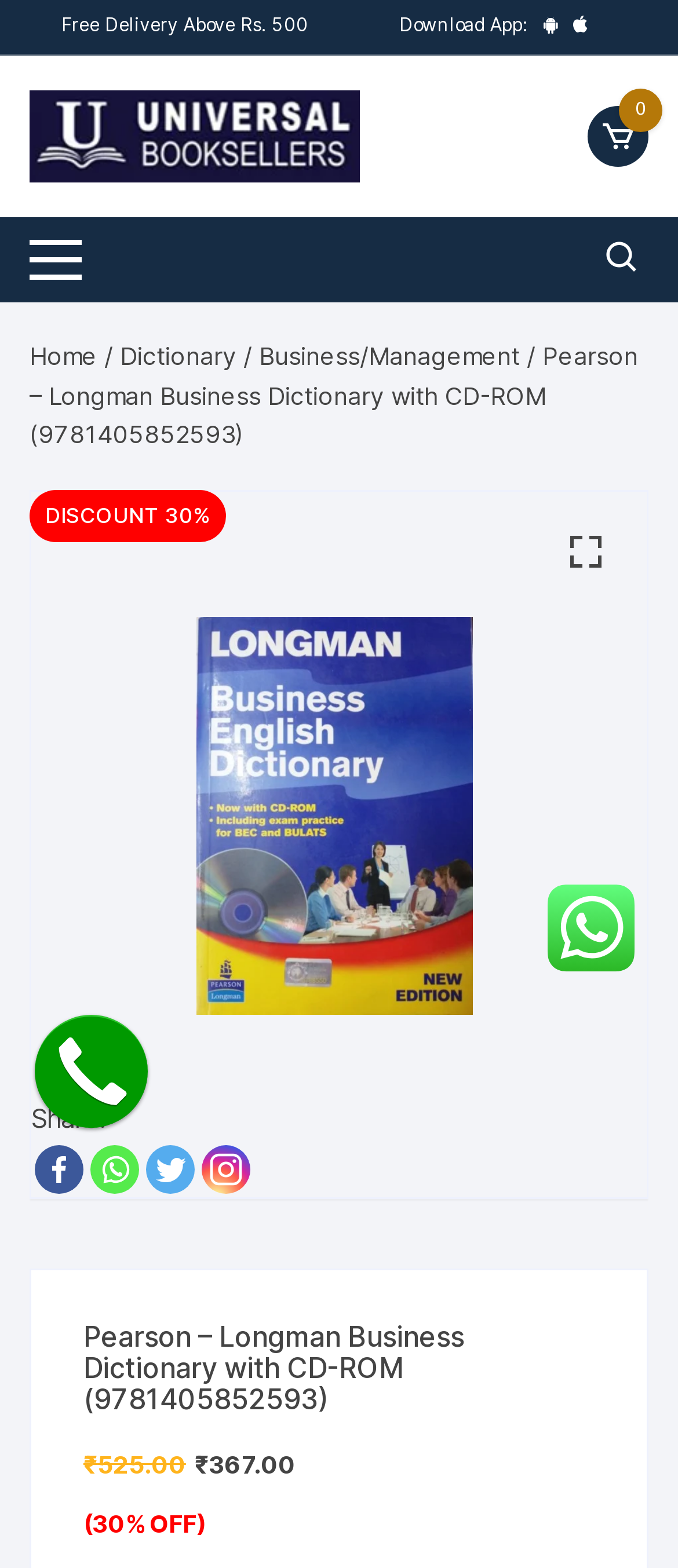Please identify the bounding box coordinates of the element on the webpage that should be clicked to follow this instruction: "Click the 'Business/Management' link". The bounding box coordinates should be given as four float numbers between 0 and 1, formatted as [left, top, right, bottom].

[0.382, 0.218, 0.767, 0.236]